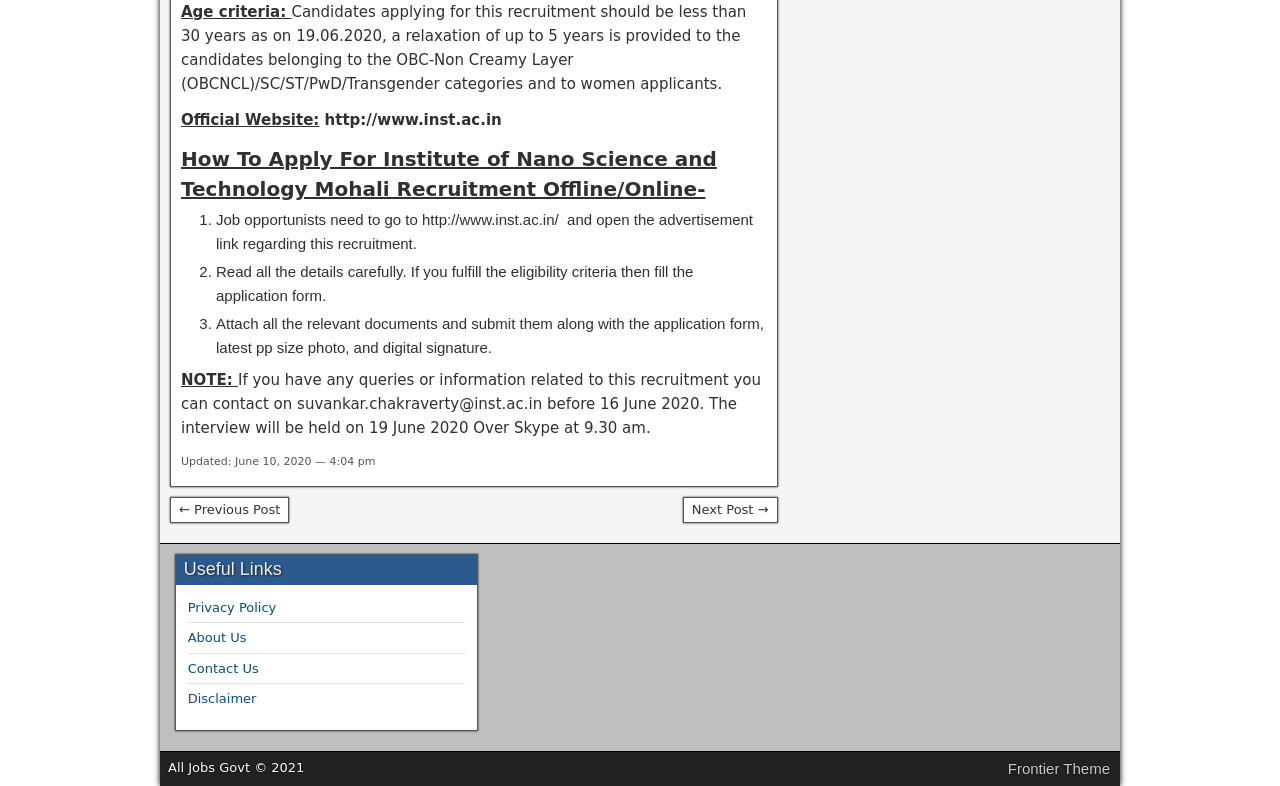Determine the bounding box coordinates for the area that needs to be clicked to fulfill this task: "visit the official website". The coordinates must be given as four float numbers between 0 and 1, i.e., [left, top, right, bottom].

[0.141, 0.141, 0.249, 0.164]